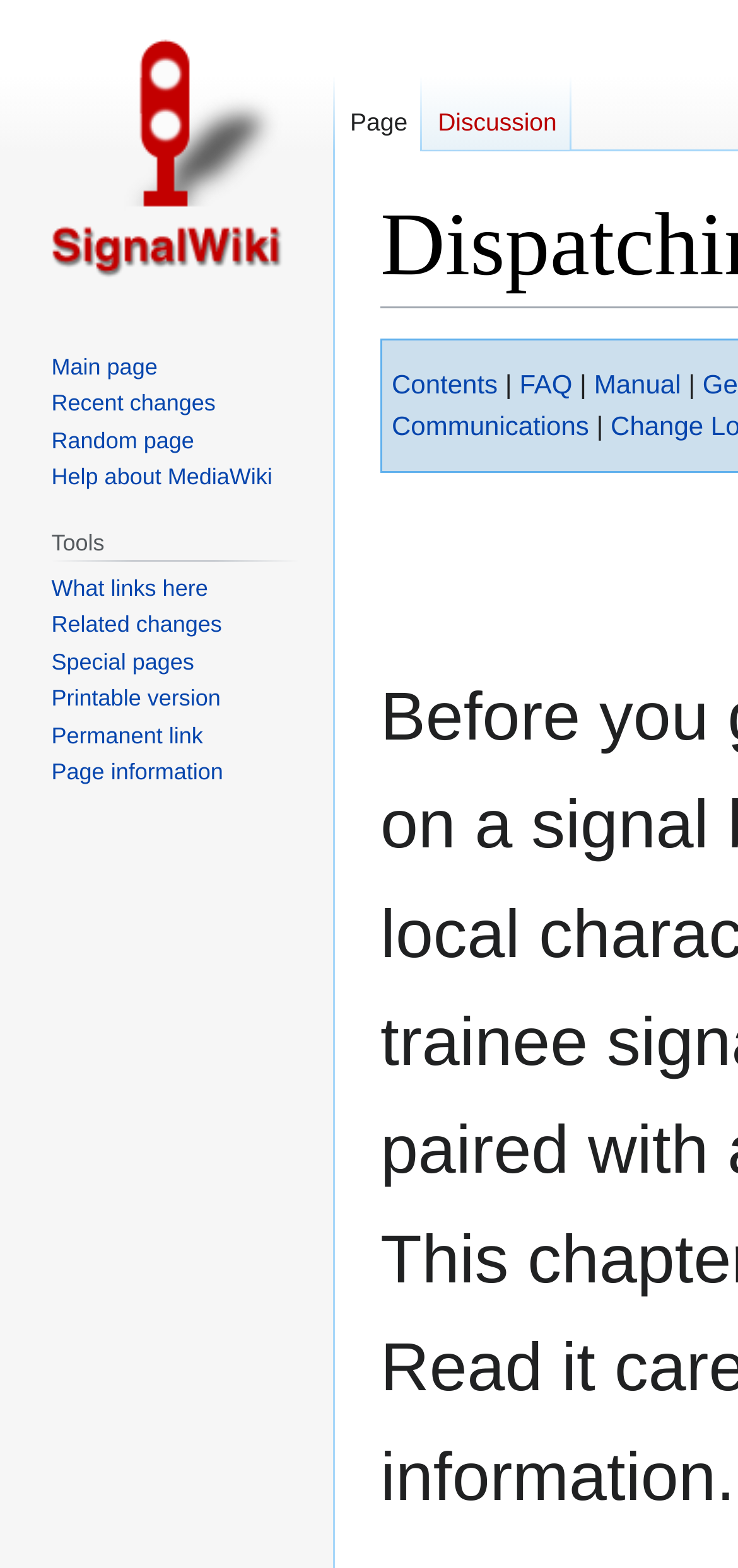How many links are there in the 'Tools' section?
Using the screenshot, give a one-word or short phrase answer.

6